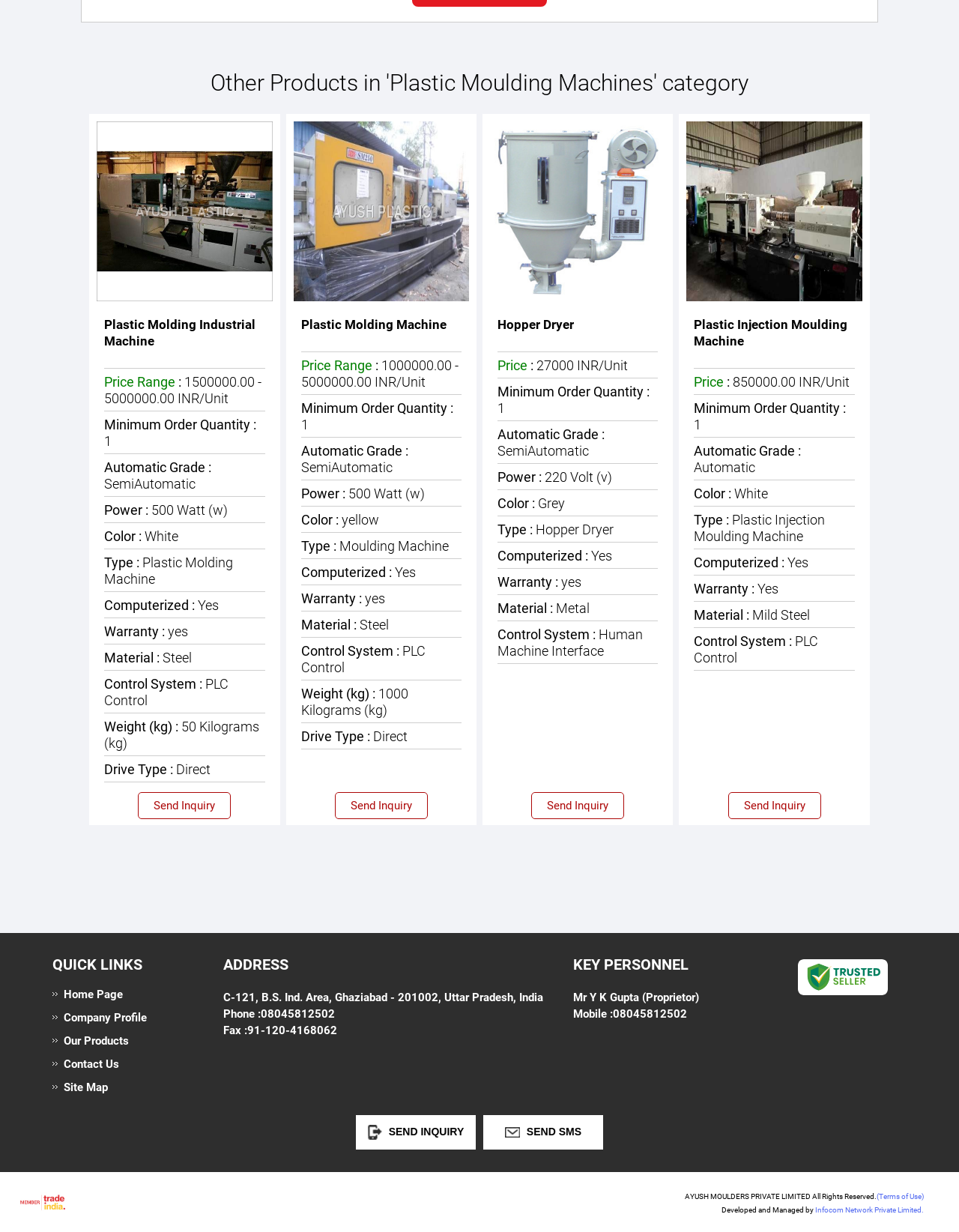What is the price range of Plastic Molding Industrial Machine?
Look at the screenshot and give a one-word or phrase answer.

1500000.00 - 5000000.00 INR/Unit